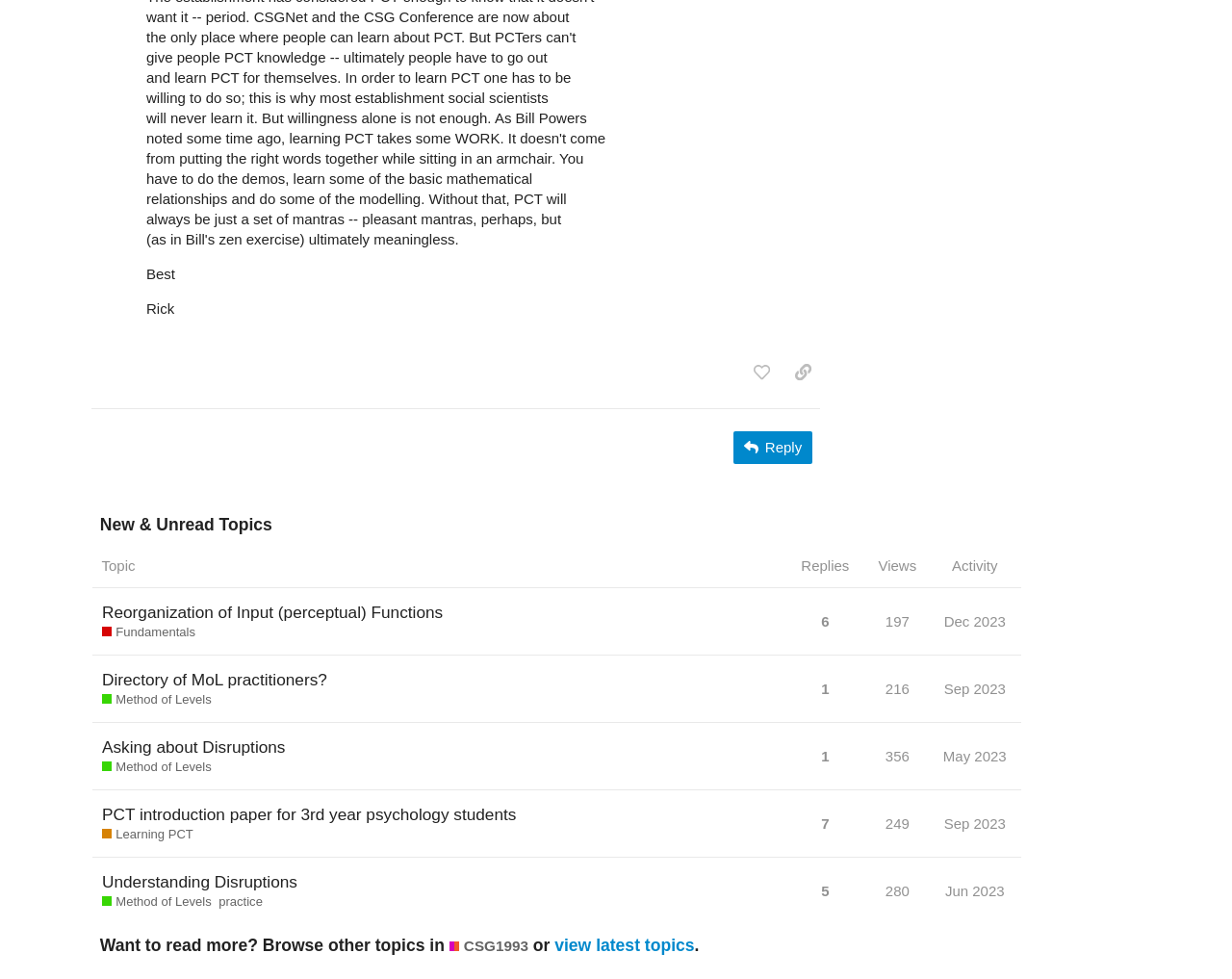Specify the bounding box coordinates for the region that must be clicked to perform the given instruction: "Message the cache owner".

None